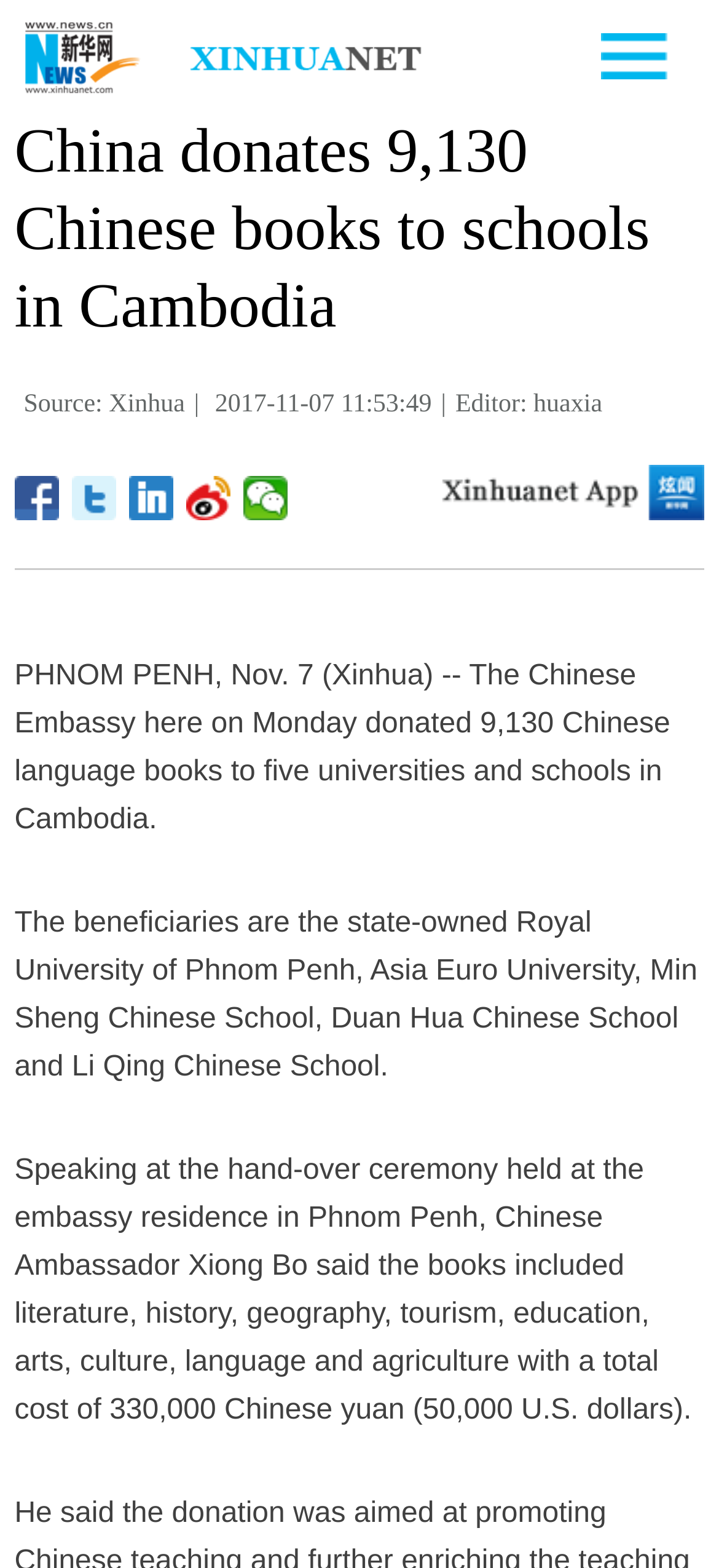Generate a comprehensive caption for the webpage you are viewing.

The webpage is about China donating 9,130 Chinese books to schools in Cambodia. At the top left, there is a link and an image. On the top right, there is another image. Below the top images, there is a heading that reads "China donates 9,130 Chinese books to schools in Cambodia". 

Under the heading, there are several lines of text, including "Source: Xinhua", a vertical bar, the date "2017-11-07 11:53:49", and "Editor: huaxia". 

To the right of the date, there are several social media links, including "分享到Facebook", "分享到Twitter", "分享到linkedin", "分享到新浪微博", and "分享到微信". 

Below the social media links, there is a large block of text that describes the donation event, including the beneficiaries, the types of books, and the cost. The text is divided into three paragraphs. 

At the bottom right, there is another link with an image.